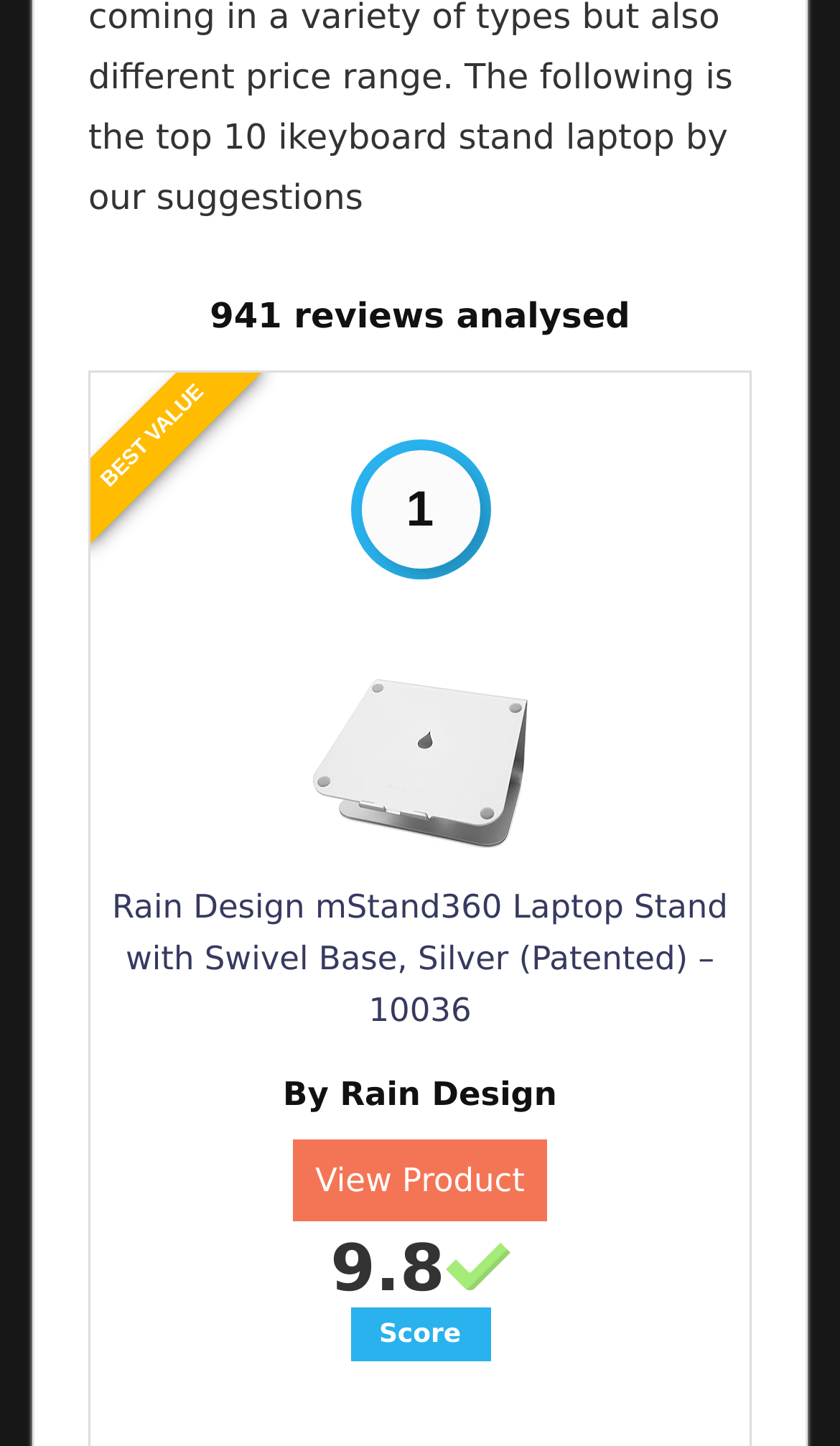Reply to the question below using a single word or brief phrase:
What is the type of product?

Laptop Stand